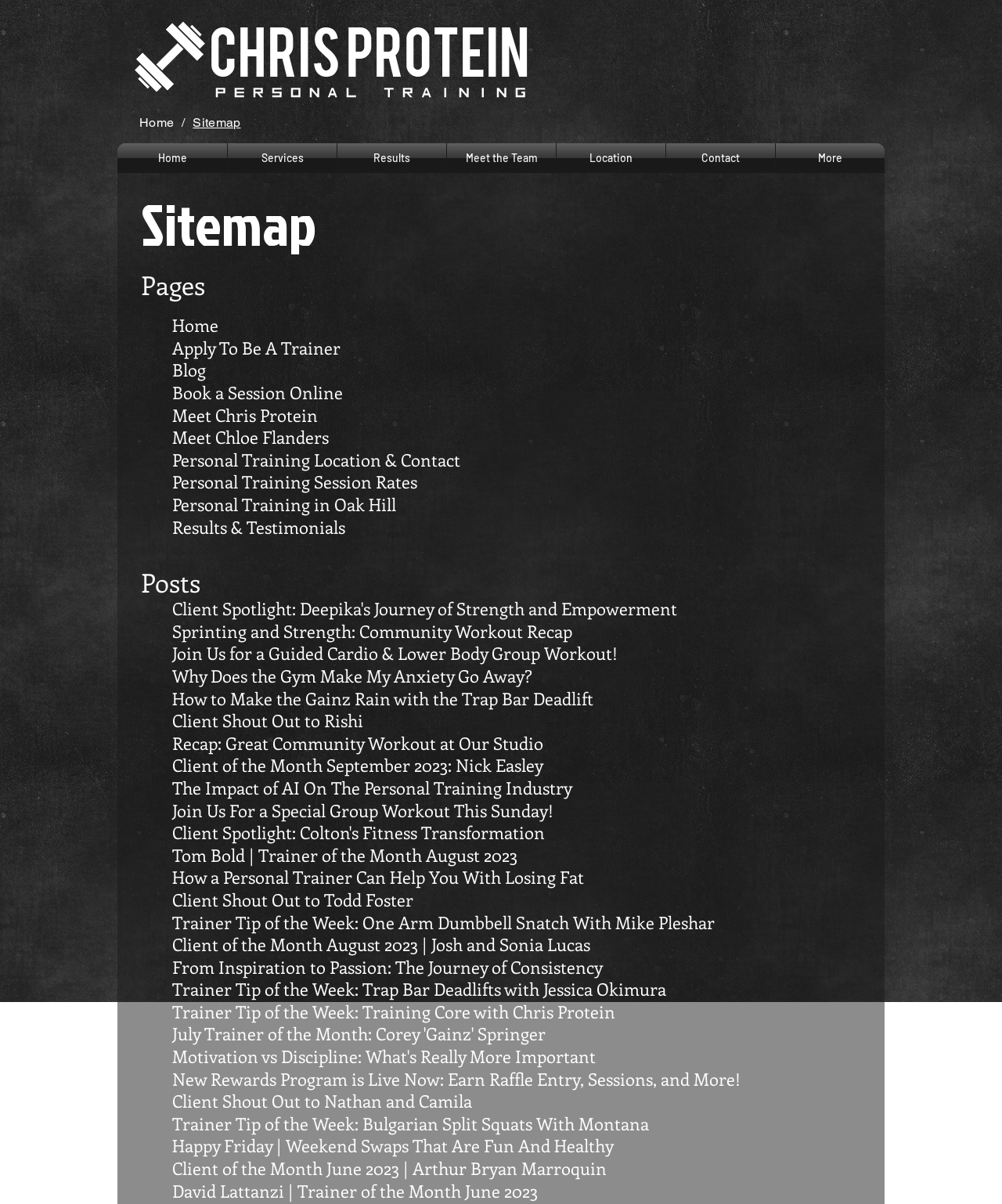Determine the bounding box coordinates of the section I need to click to execute the following instruction: "Navigate to the 'Meet the Team' page". Provide the coordinates as four float numbers between 0 and 1, i.e., [left, top, right, bottom].

[0.446, 0.119, 0.555, 0.144]